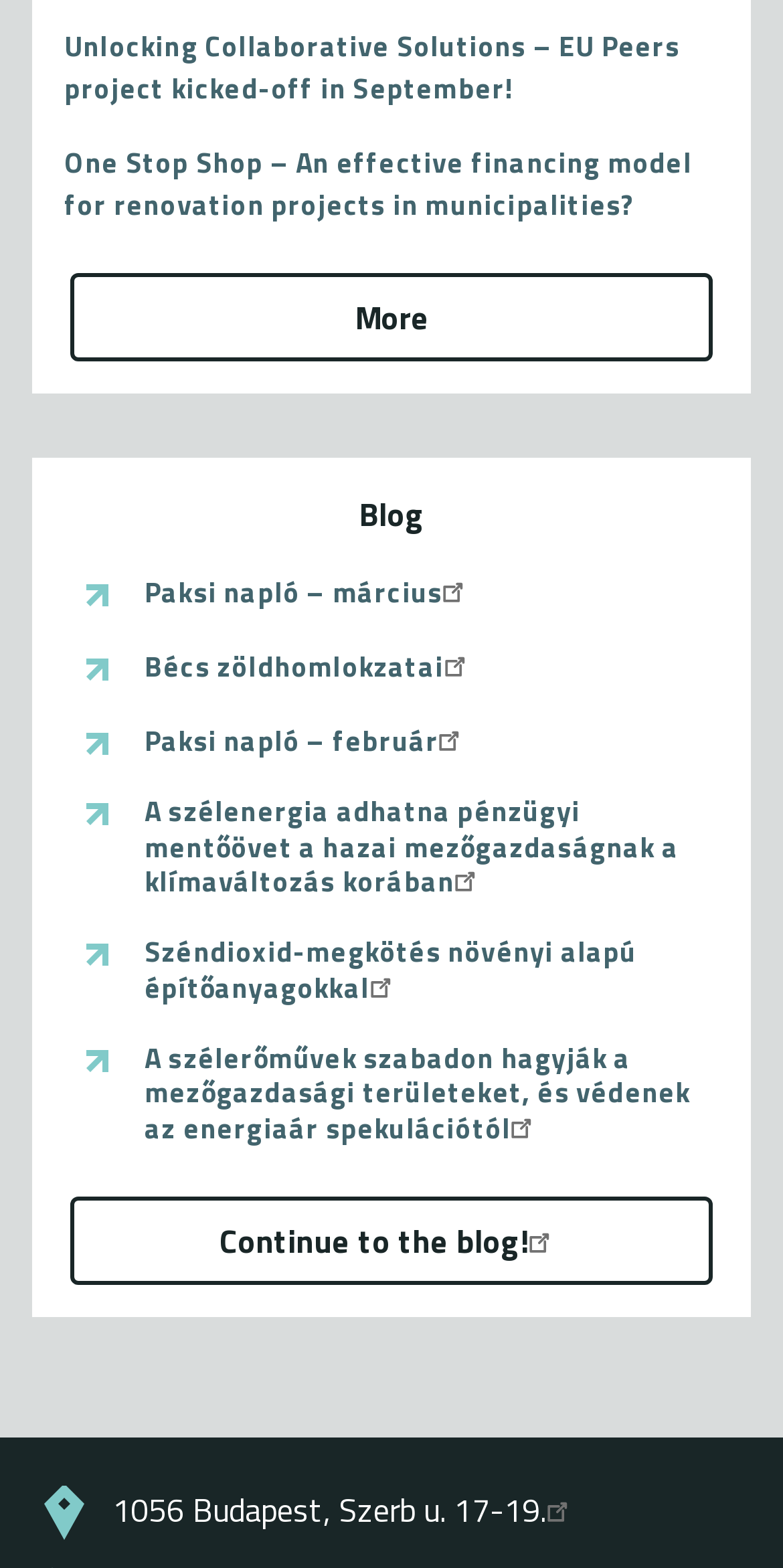Please identify the bounding box coordinates of the clickable element to fulfill the following instruction: "Learn more about renovation projects in municipalities". The coordinates should be four float numbers between 0 and 1, i.e., [left, top, right, bottom].

[0.082, 0.09, 0.884, 0.144]